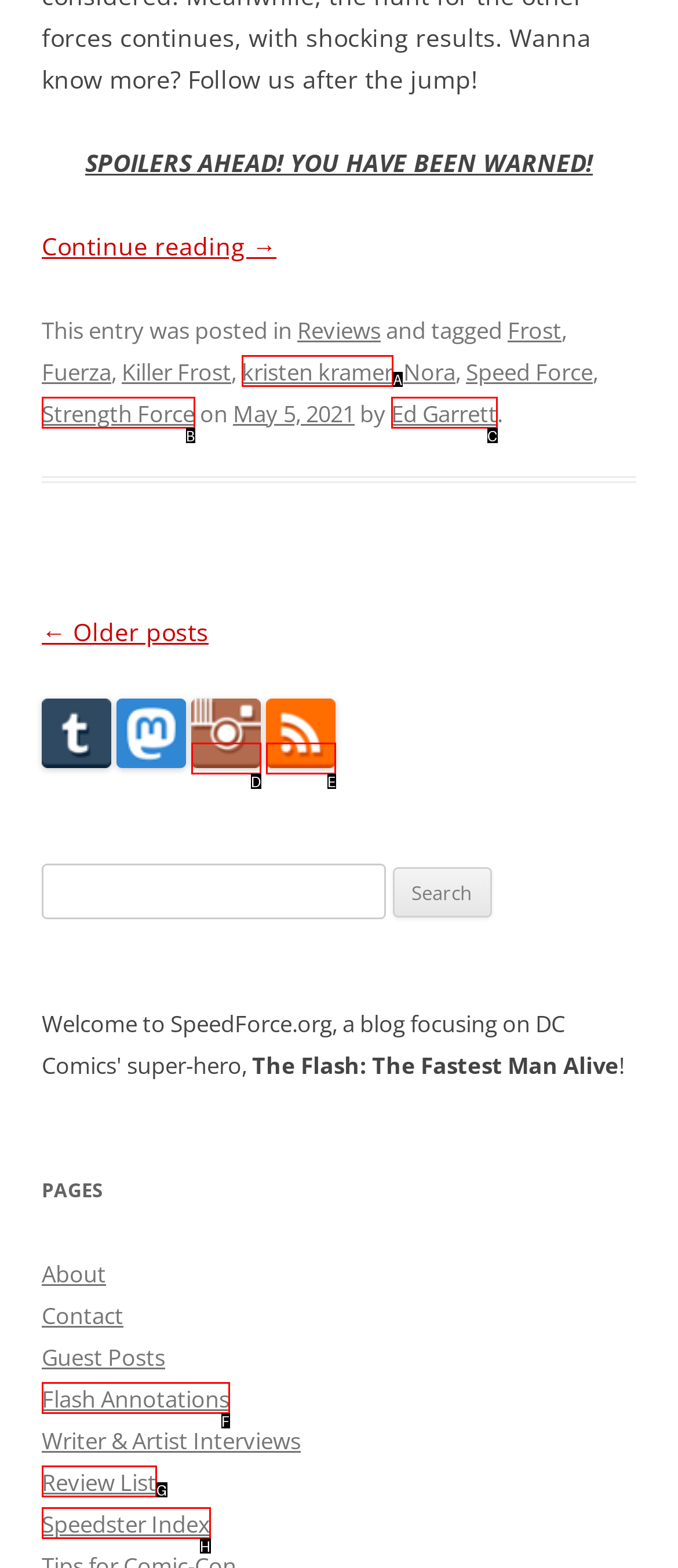Select the letter from the given choices that aligns best with the description: Ed Garrett. Reply with the specific letter only.

C